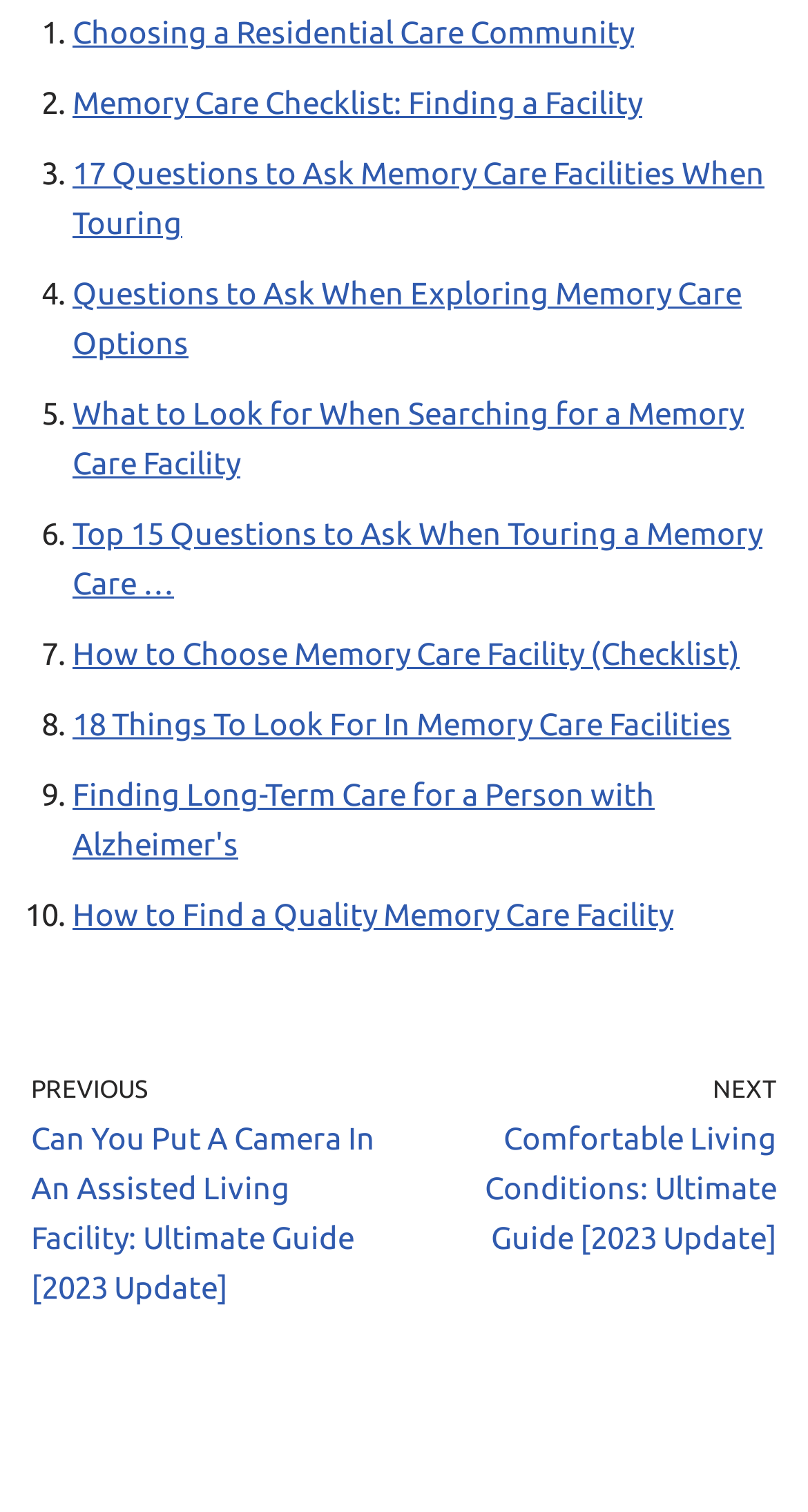Identify the bounding box coordinates of the clickable region to carry out the given instruction: "Read '17 Questions to Ask Memory Care Facilities When Touring'".

[0.09, 0.103, 0.946, 0.159]